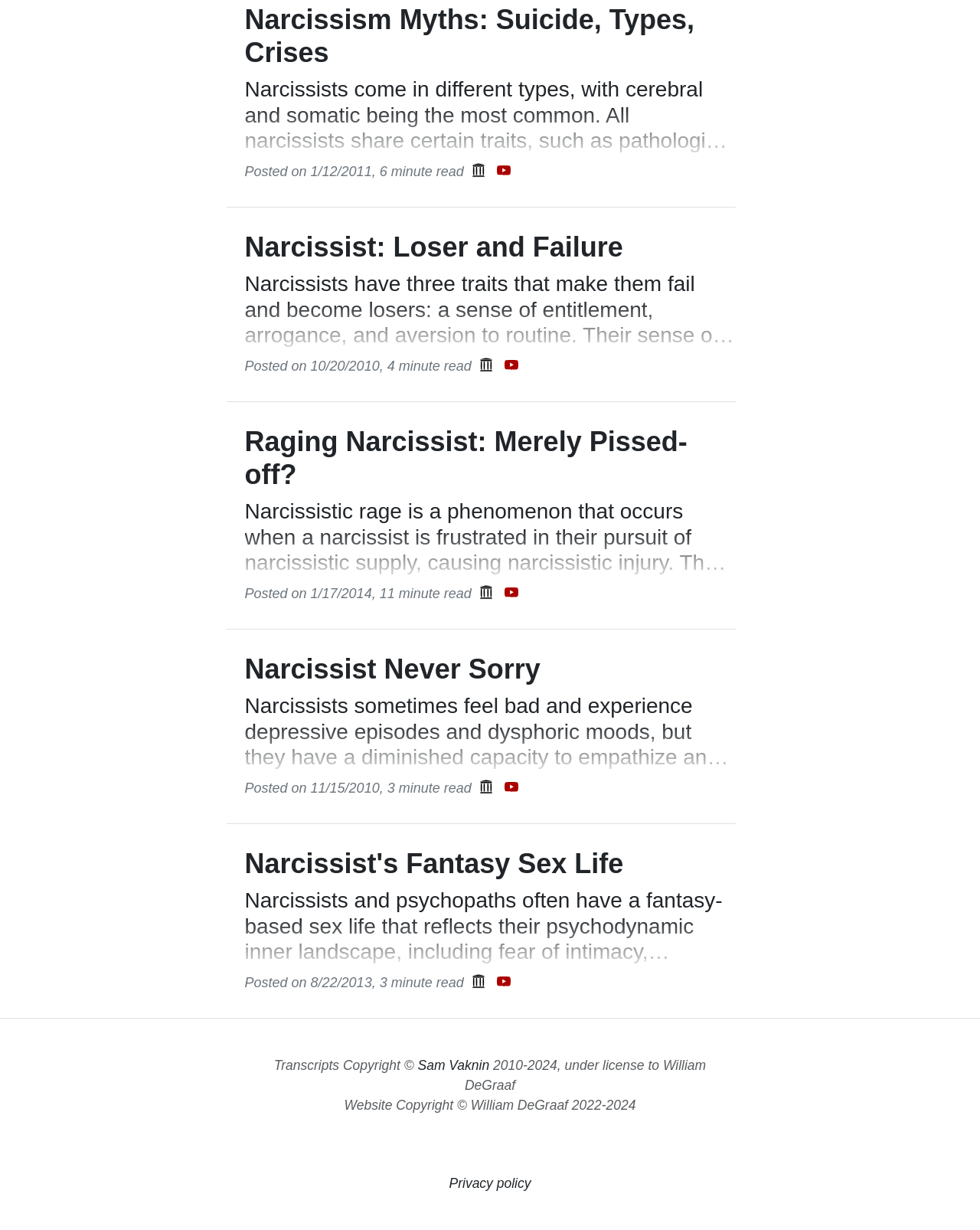How many minutes does it take to read the second article?
Please answer the question with a detailed and comprehensive explanation.

The second article has a static text that says 'Posted on 10/20/2010' and another static text that says ', 4 minute read', which indicates that it takes 4 minutes to read the article.